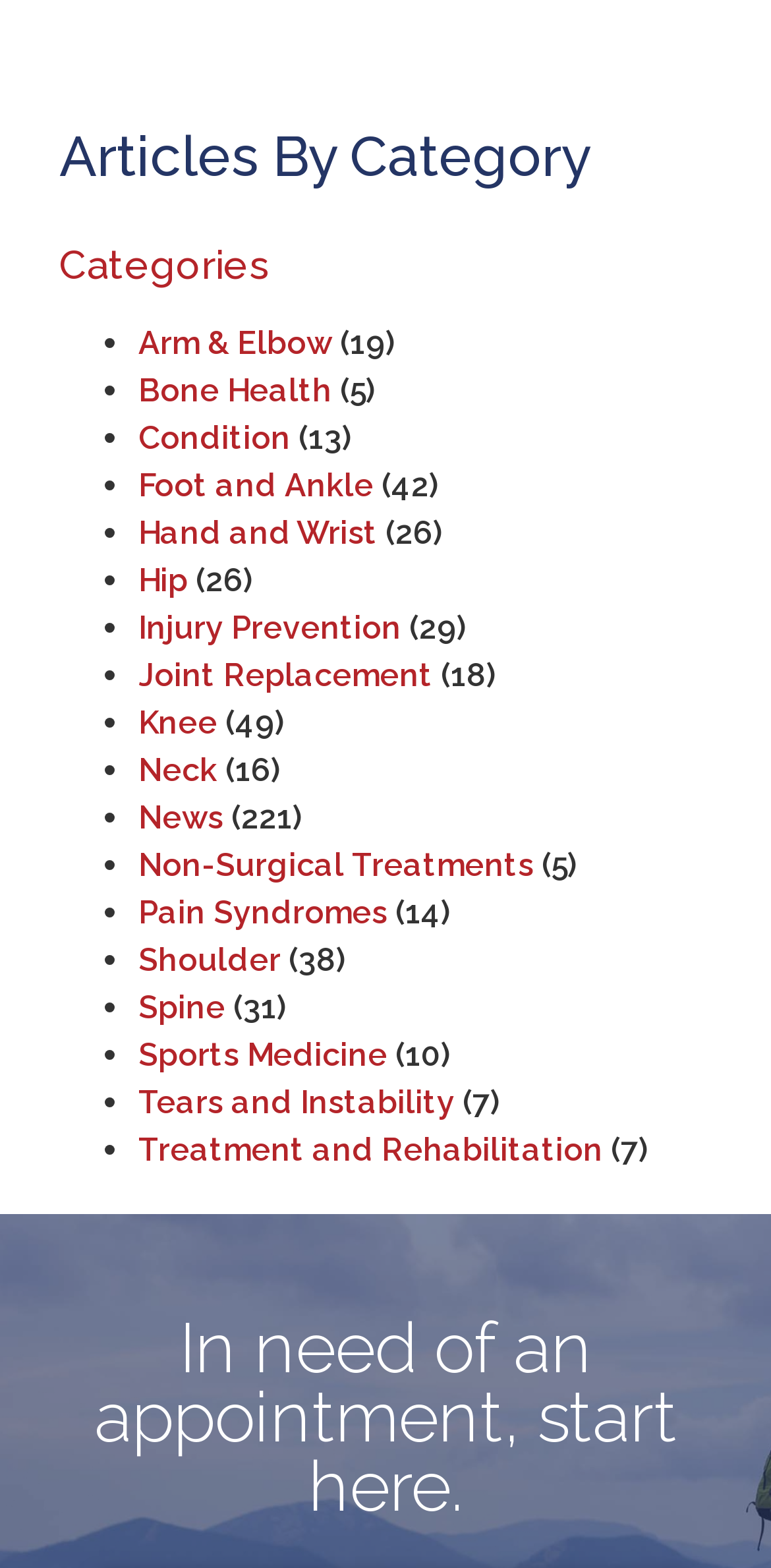Identify the bounding box coordinates of the specific part of the webpage to click to complete this instruction: "Click on Arm & Elbow".

[0.179, 0.207, 0.431, 0.23]